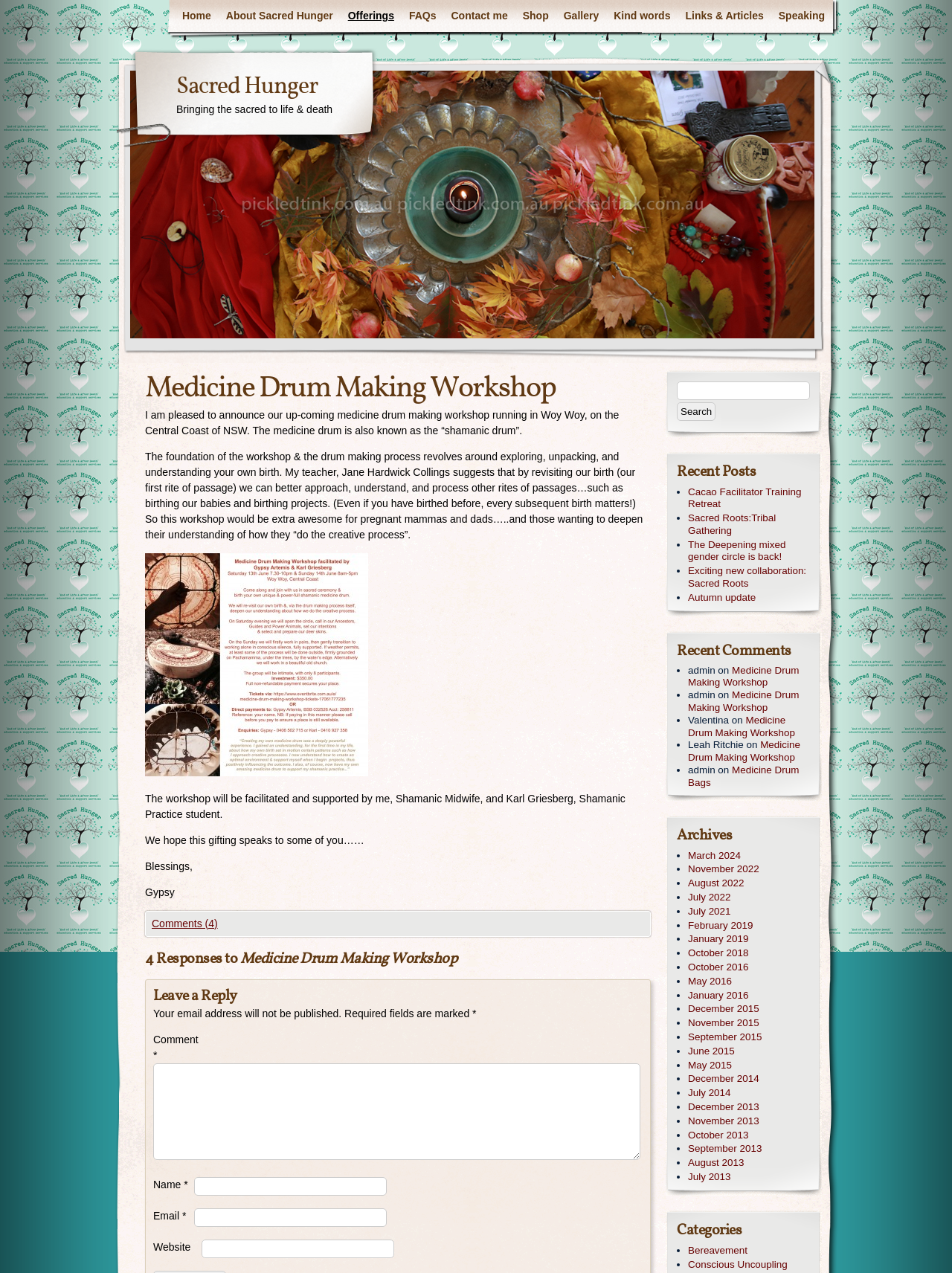Locate the bounding box coordinates of the clickable element to fulfill the following instruction: "Search for something". Provide the coordinates as four float numbers between 0 and 1 in the format [left, top, right, bottom].

[0.711, 0.299, 0.852, 0.332]